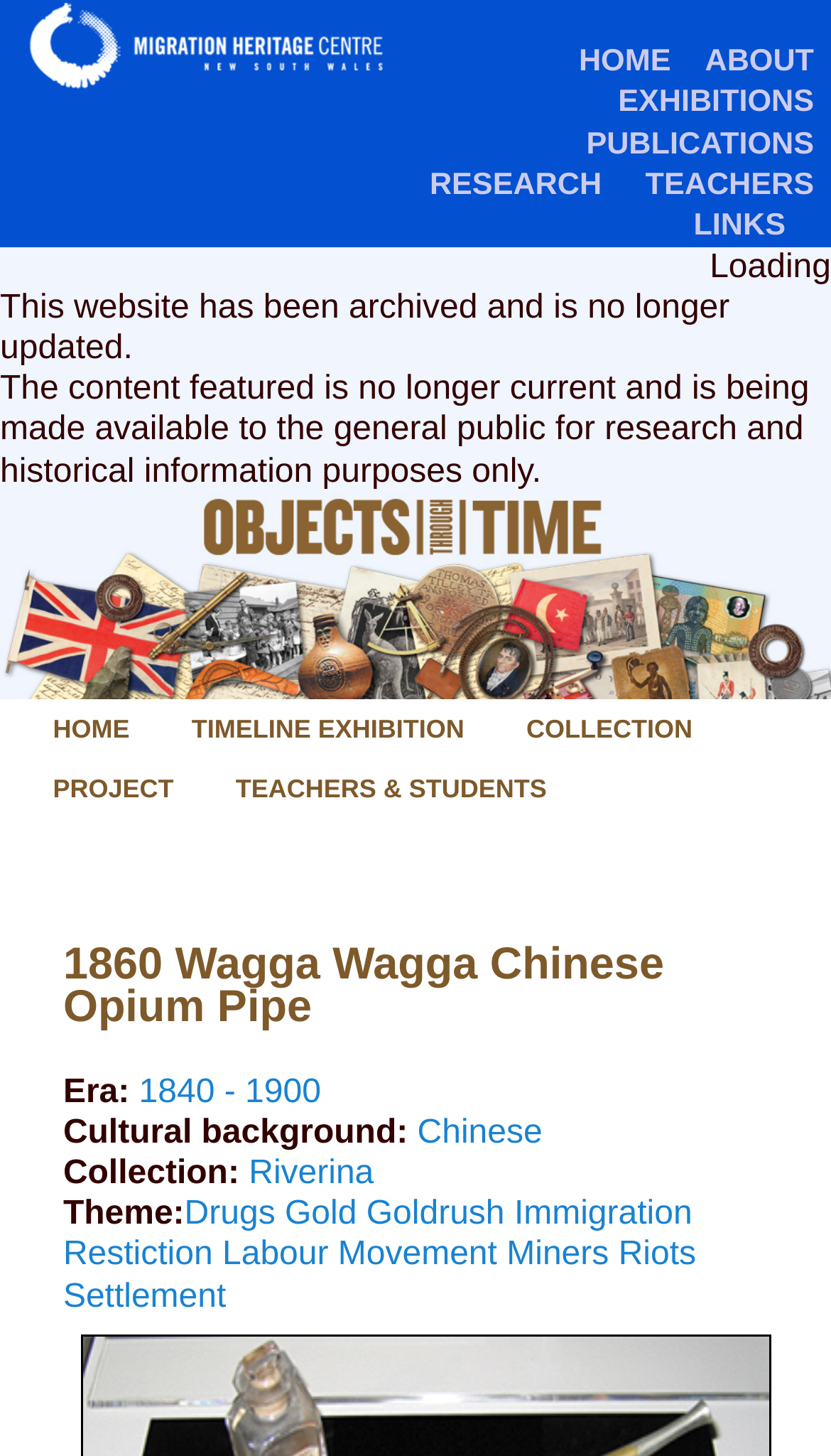Find the bounding box coordinates for the UI element whose description is: "Chinese". The coordinates should be four float numbers between 0 and 1, in the format [left, top, right, bottom].

[0.502, 0.765, 0.653, 0.79]